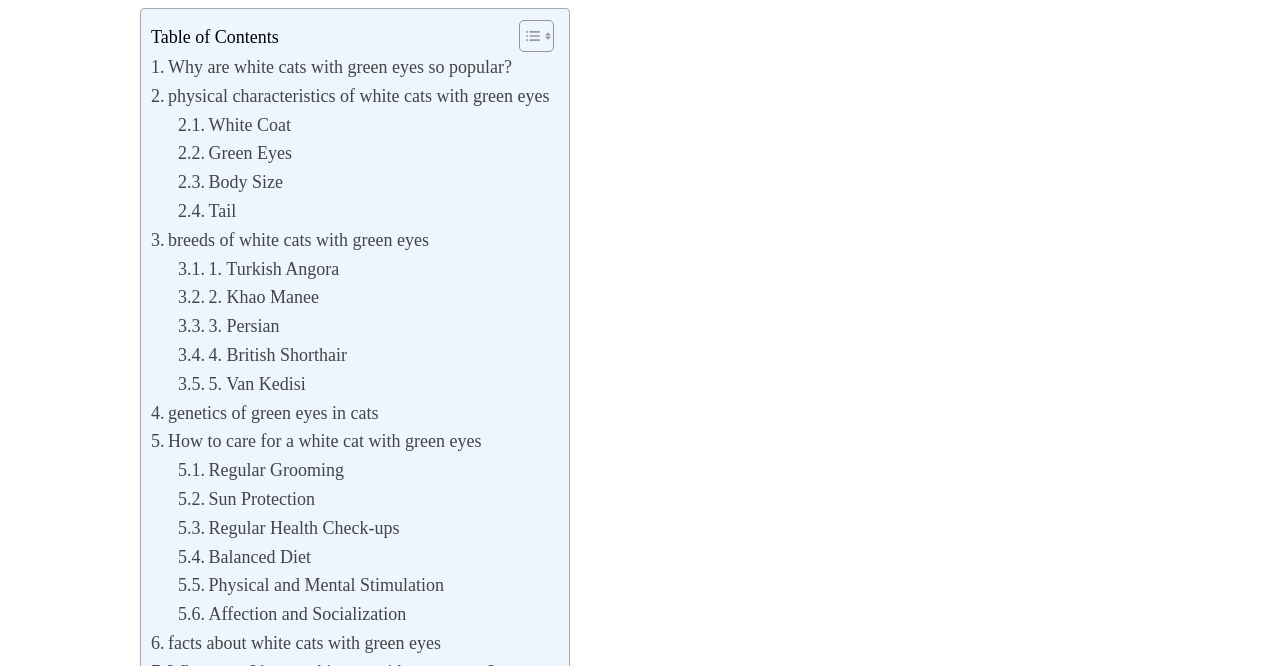What is the main topic of this webpage?
Offer a detailed and exhaustive answer to the question.

The webpage appears to be about white cats with green eyes, as indicated by the links and text on the page, which discuss their physical characteristics, breeds, genetics, care, and facts.